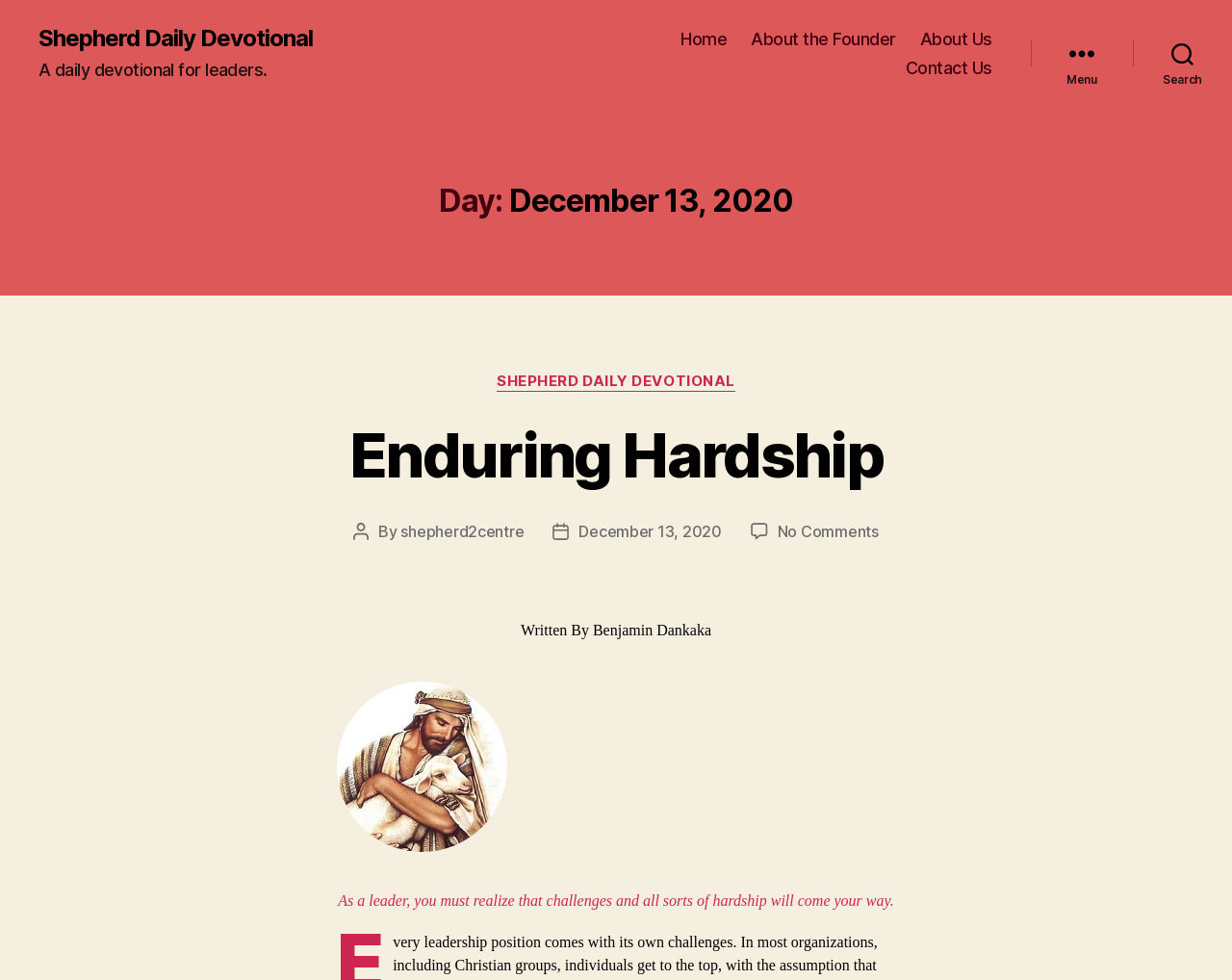Can you find the bounding box coordinates of the area I should click to execute the following instruction: "read about the founder"?

[0.61, 0.029, 0.727, 0.051]